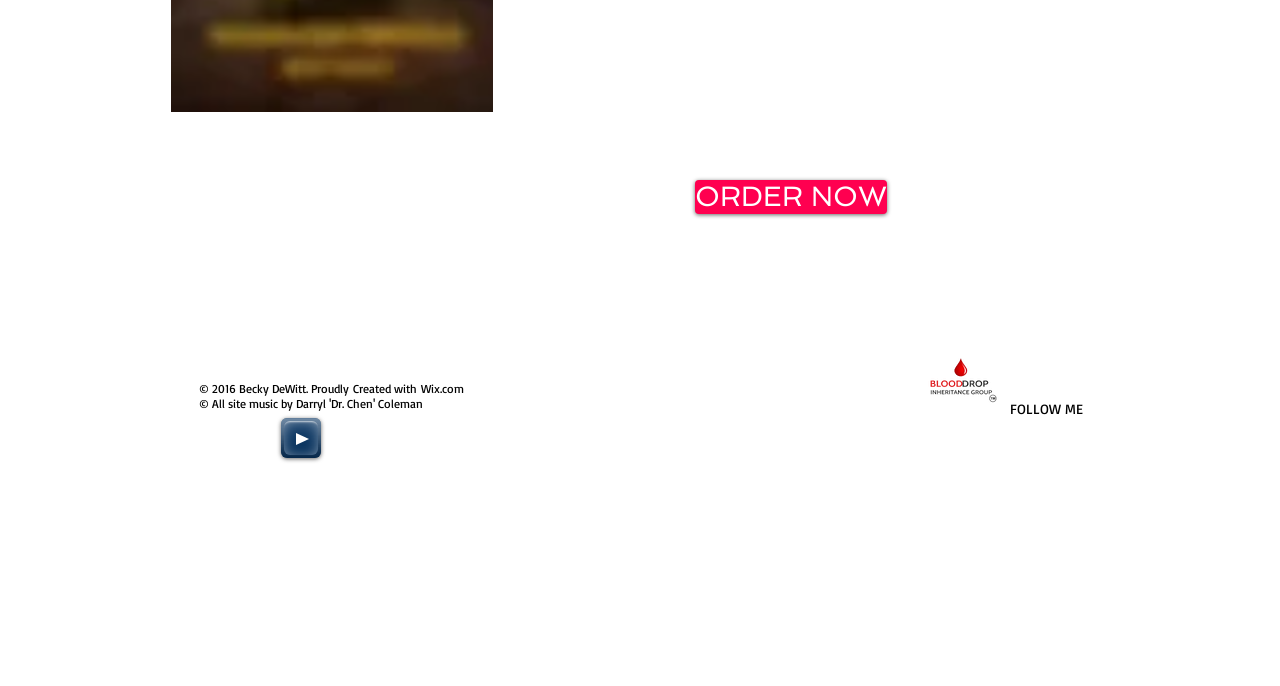What social media platform is represented by the first icon in the social bar?
Answer with a single word or short phrase according to what you see in the image.

Twitter